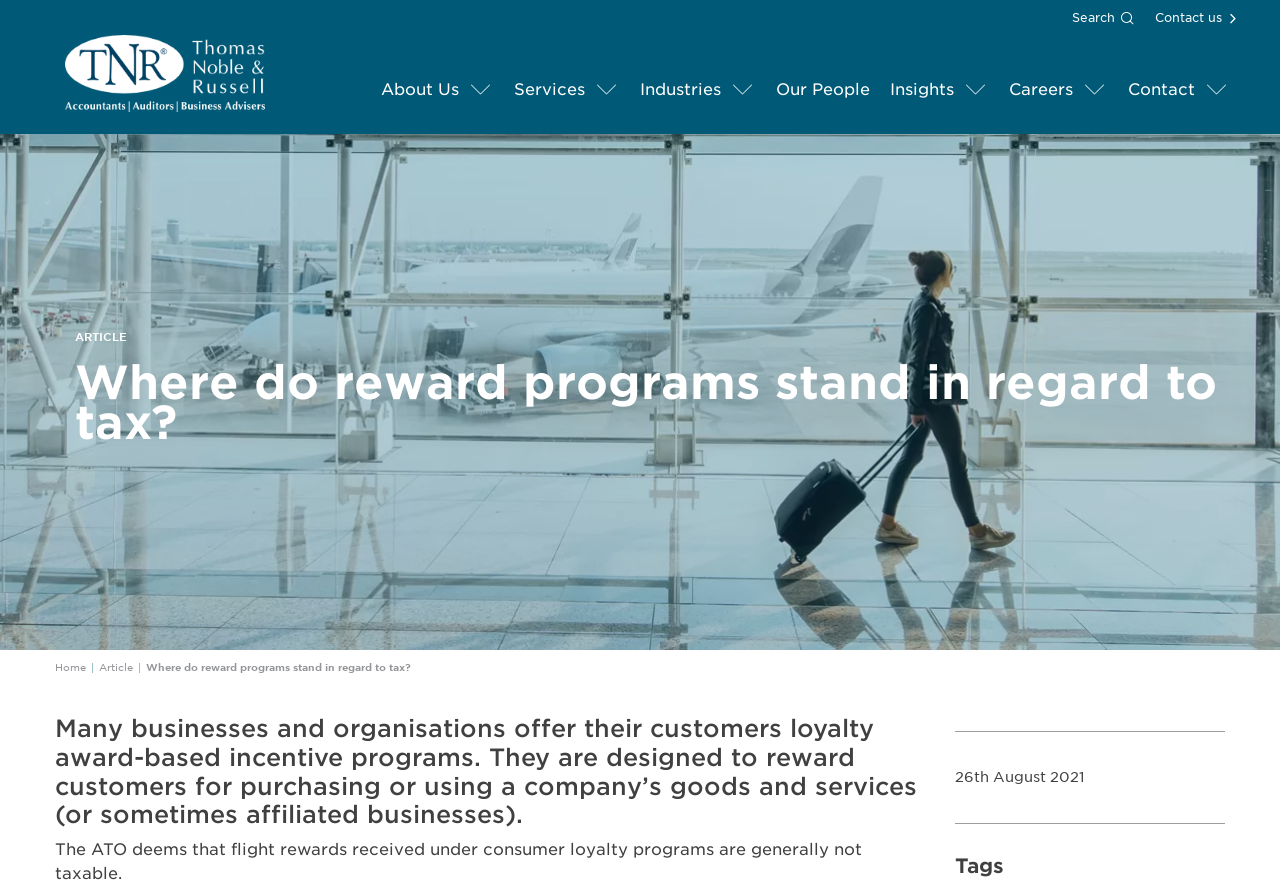Locate the primary headline on the webpage and provide its text.

Where do reward programs stand in regard to tax?